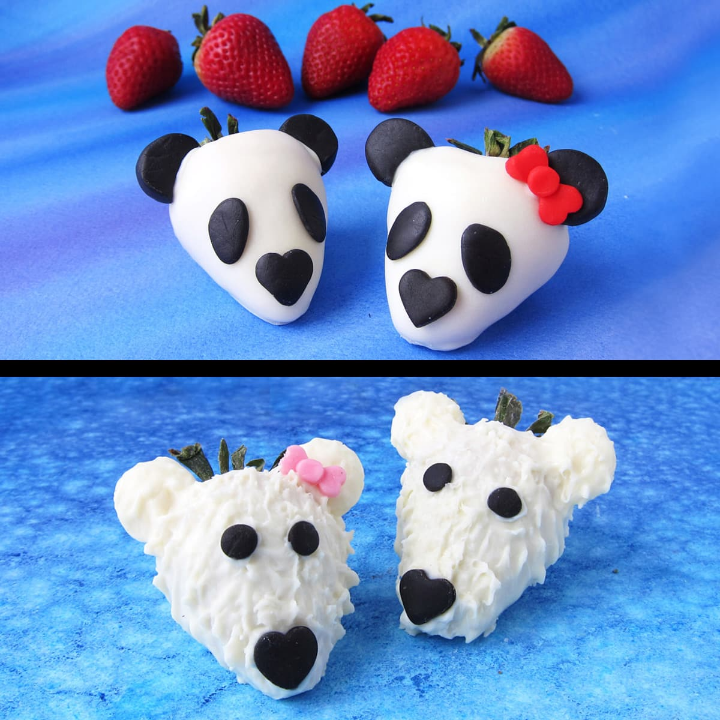How many strawberries are decorated as polar bears?
Refer to the image and provide a one-word or short phrase answer.

Two